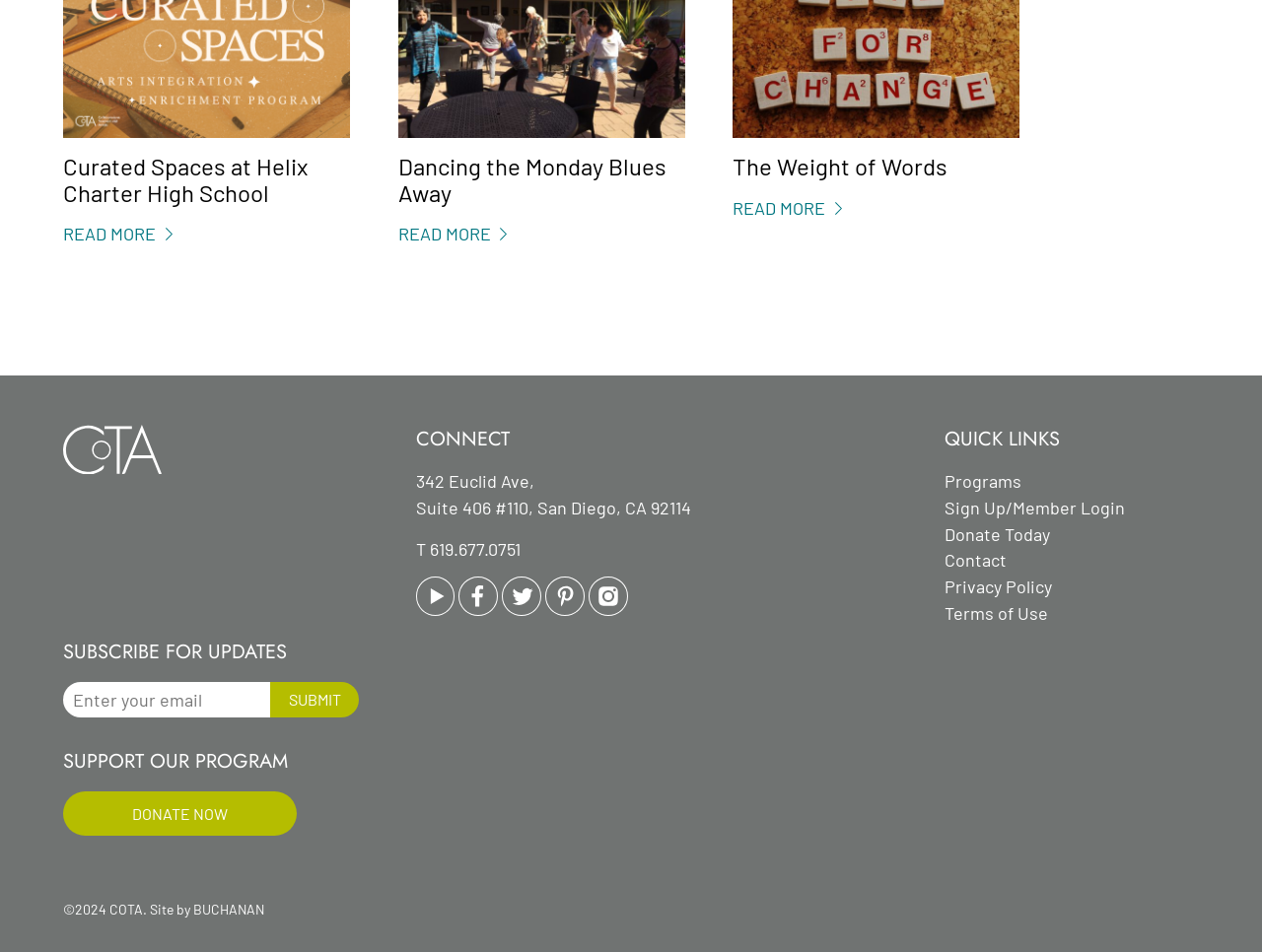Please identify the coordinates of the bounding box that should be clicked to fulfill this instruction: "Visit the YouTube page".

[0.329, 0.629, 0.36, 0.651]